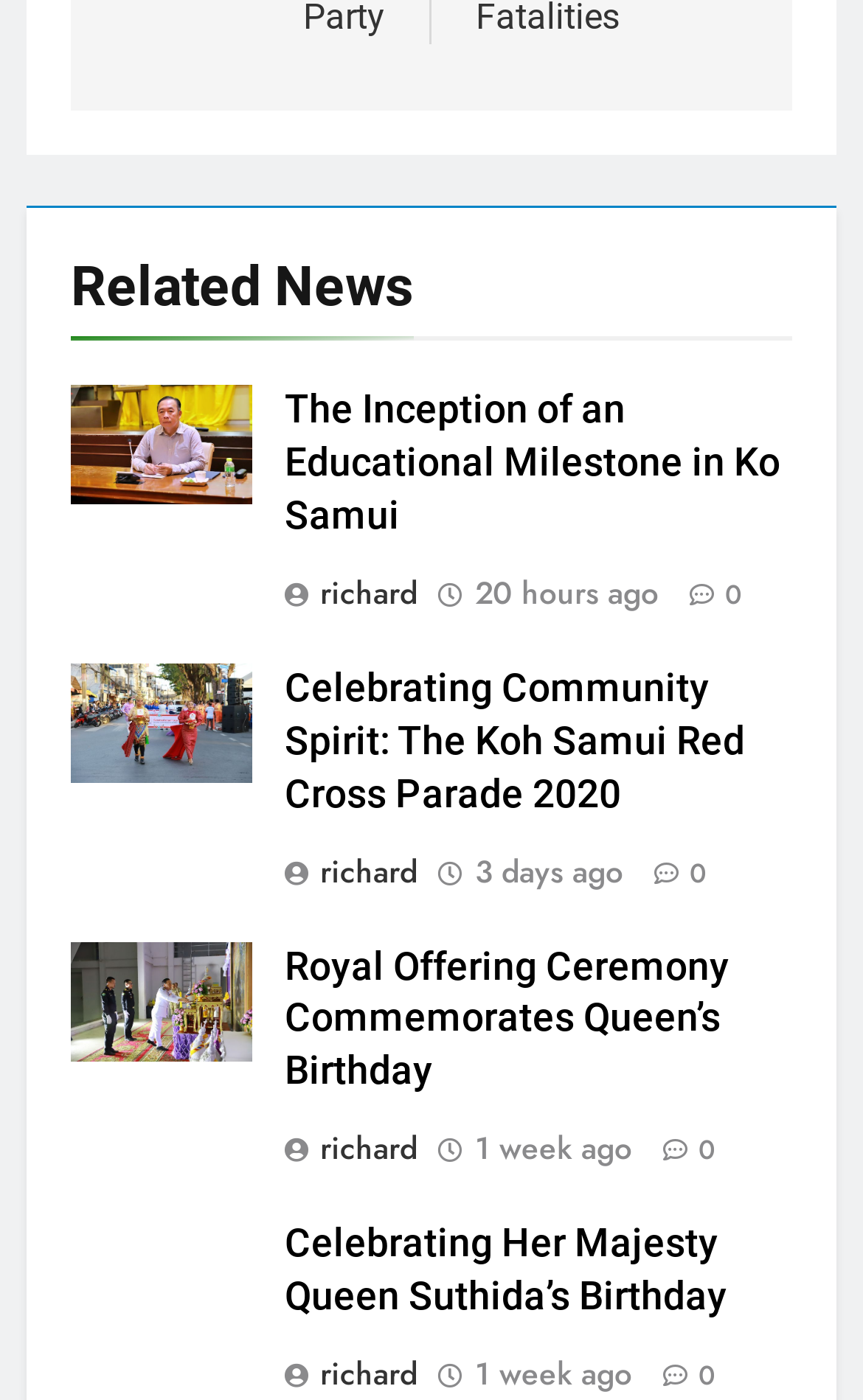Find the bounding box coordinates of the clickable region needed to perform the following instruction: "Read the article 'Celebrating Community Spirit: The Koh Samui Red Cross Parade 2020'". The coordinates should be provided as four float numbers between 0 and 1, i.e., [left, top, right, bottom].

[0.329, 0.475, 0.863, 0.582]